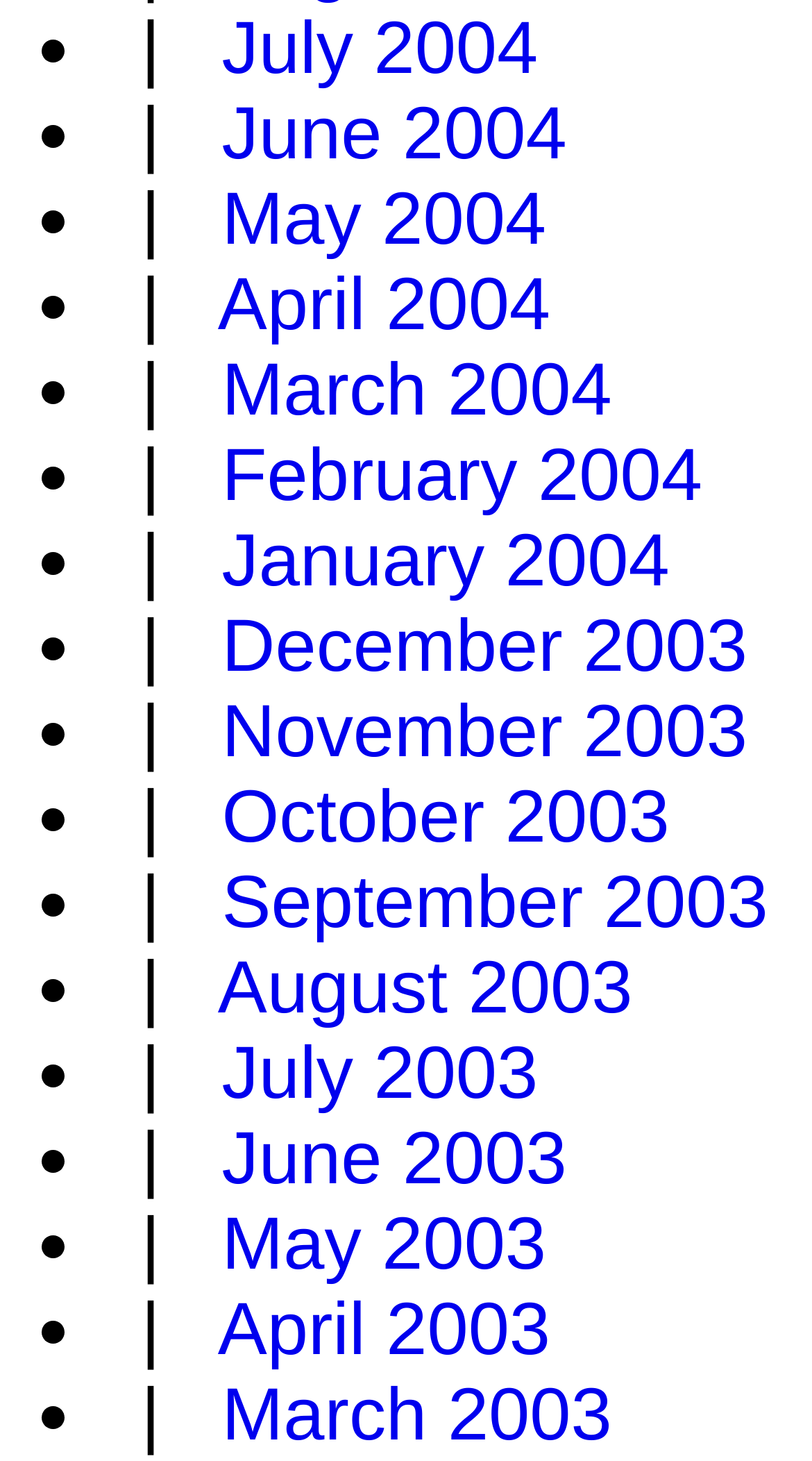Please identify the bounding box coordinates of the clickable region that I should interact with to perform the following instruction: "Go to May 2004". The coordinates should be expressed as four float numbers between 0 and 1, i.e., [left, top, right, bottom].

[0.273, 0.121, 0.673, 0.178]